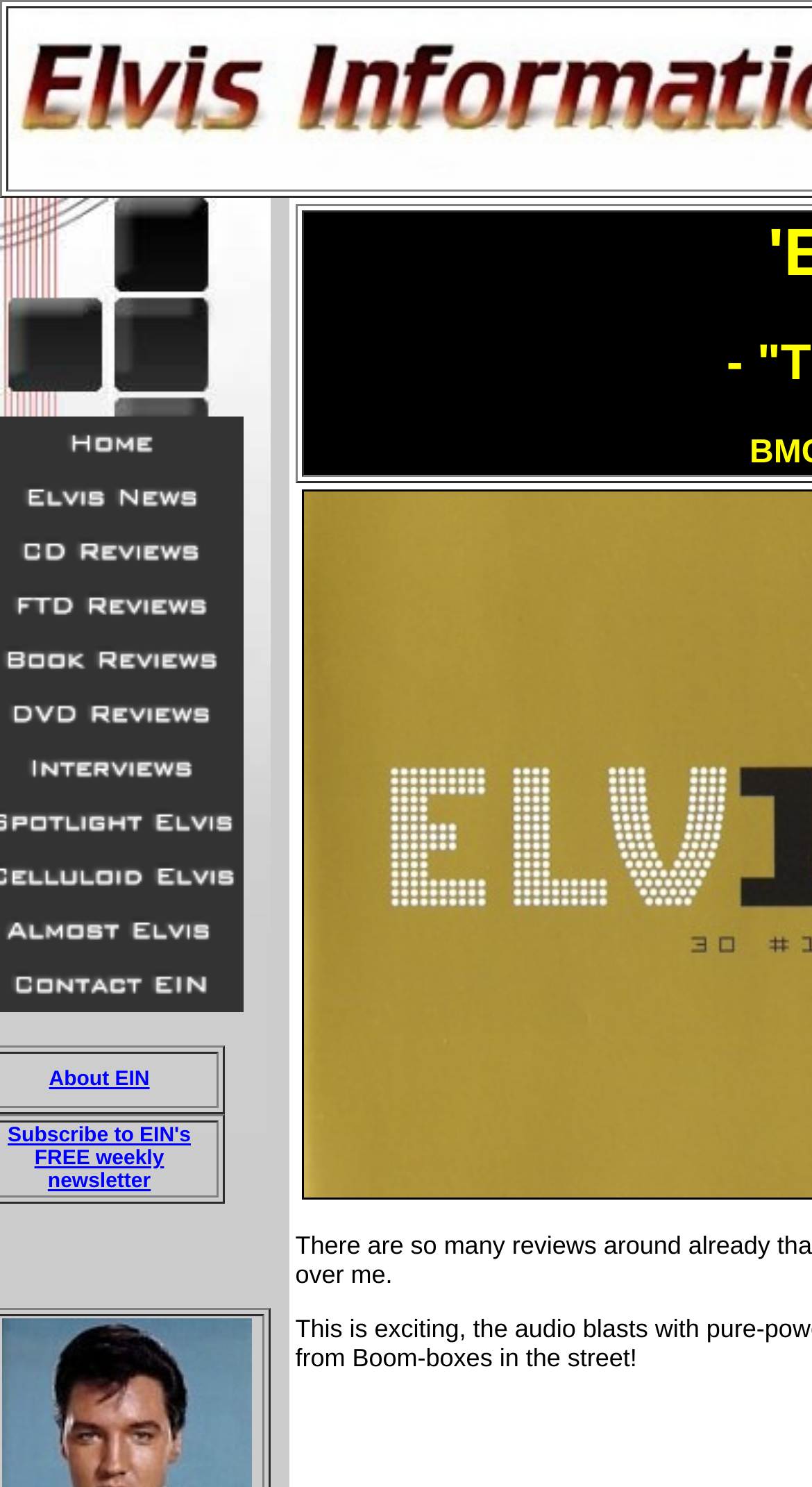Find the headline of the webpage and generate its text content.

'Elvis 30#1 Hits'